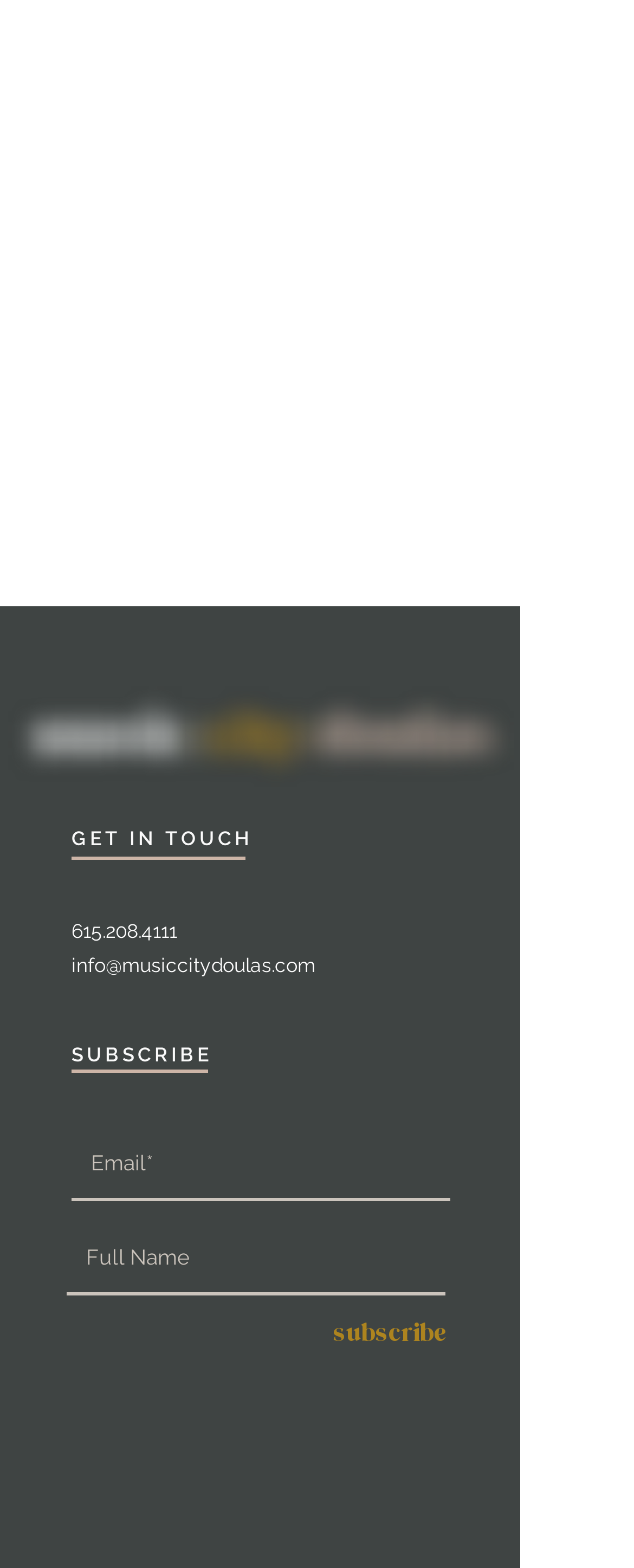Could you please study the image and provide a detailed answer to the question:
What is the purpose of the textbox with the label 'Email*'

I found the textbox with the label 'Email*' and the required attribute set to True, which is located above the 'subscribe' button, and inferred that the purpose of this textbox is to input an email address to subscribe to something.